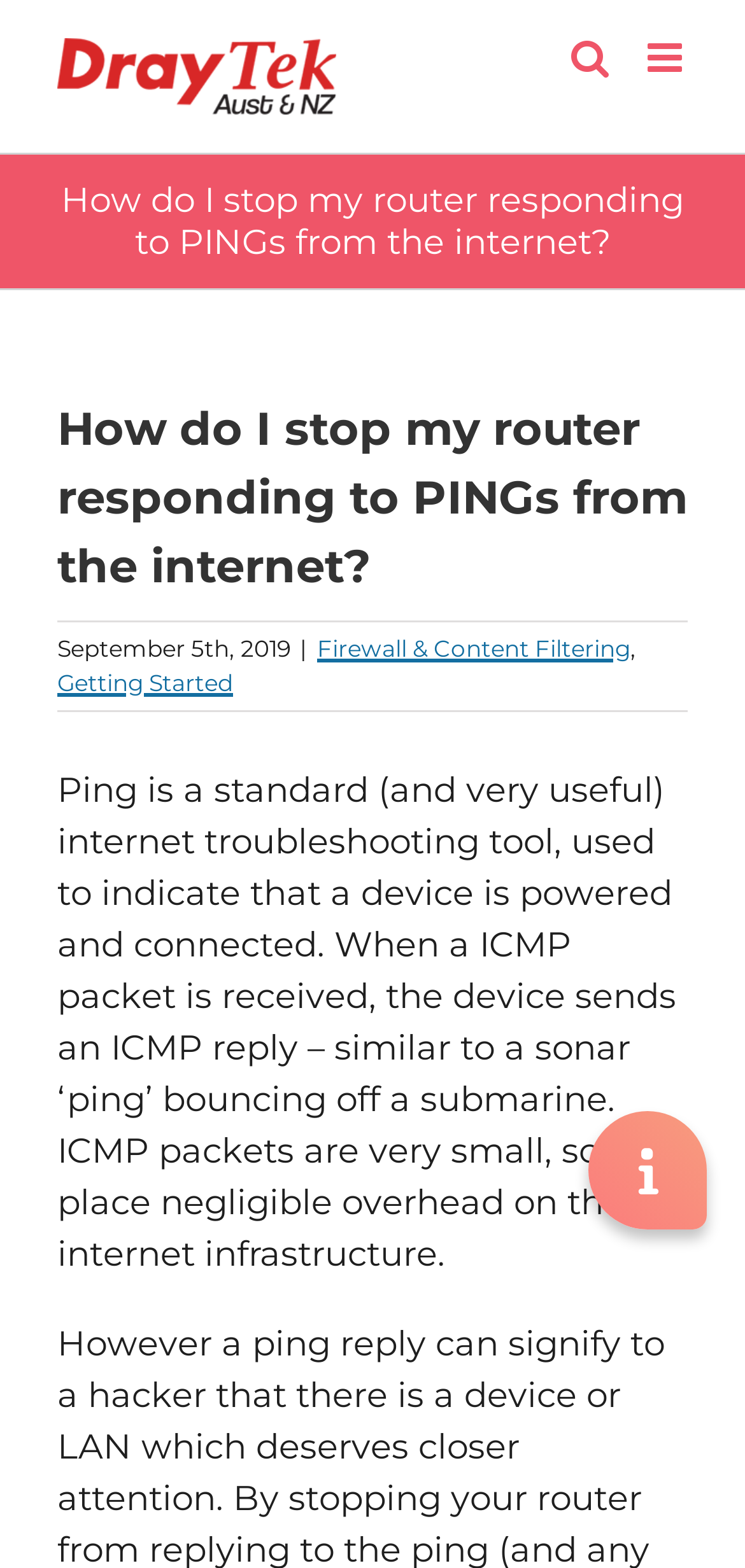Please give a succinct answer using a single word or phrase:
What is the purpose of ICMP packets?

Indicate device power and connection